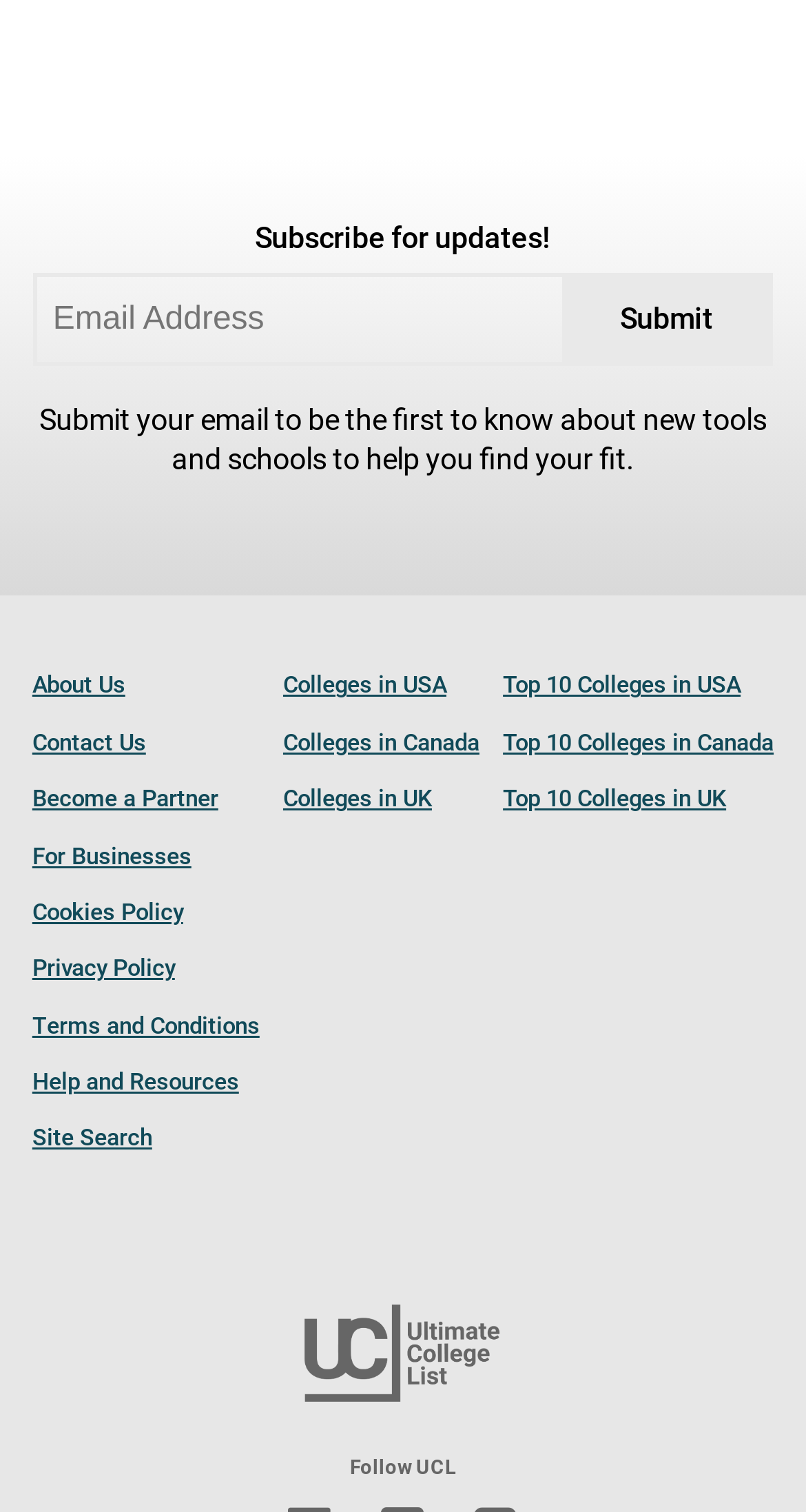Please locate the bounding box coordinates of the region I need to click to follow this instruction: "Enter email address".

[0.045, 0.184, 0.698, 0.24]